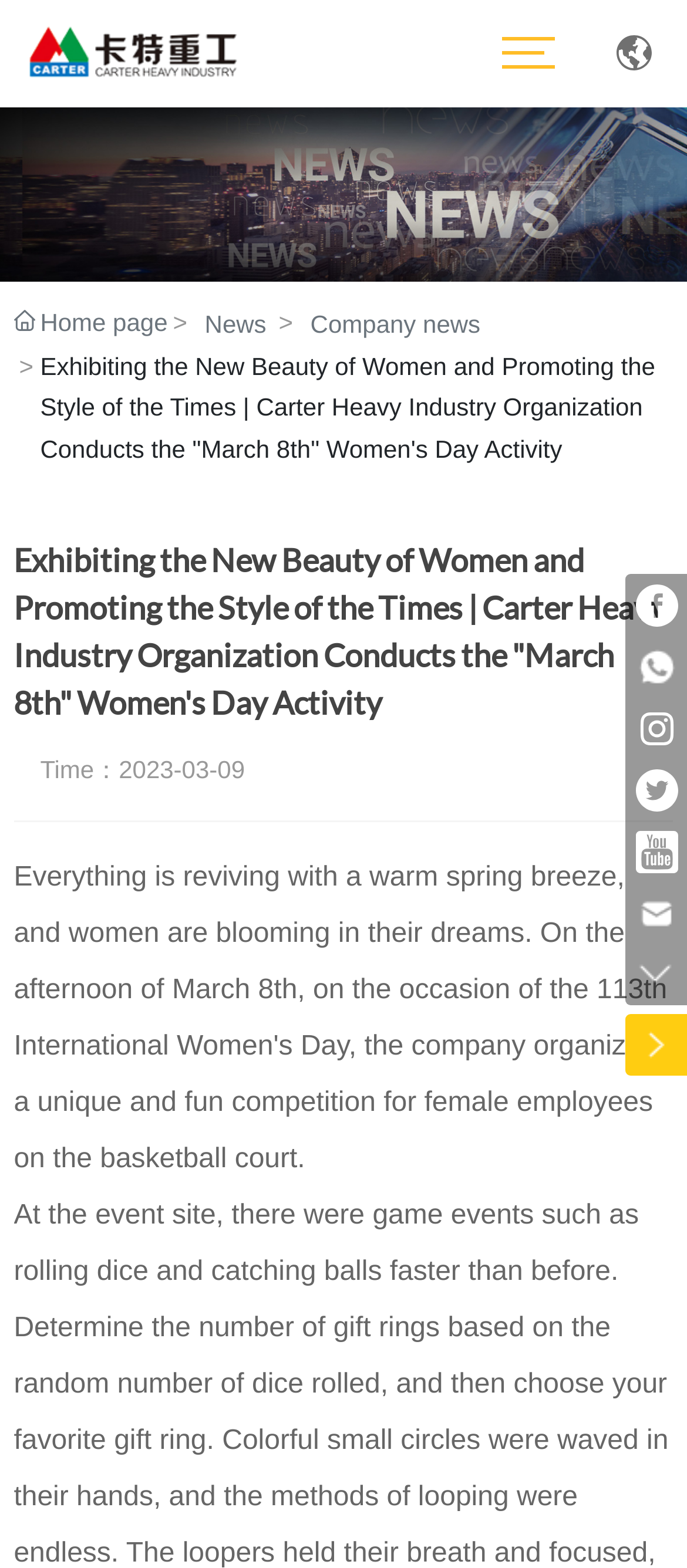Please determine the bounding box coordinates for the element that should be clicked to follow these instructions: "Share on Facebook".

[0.91, 0.366, 1.0, 0.405]